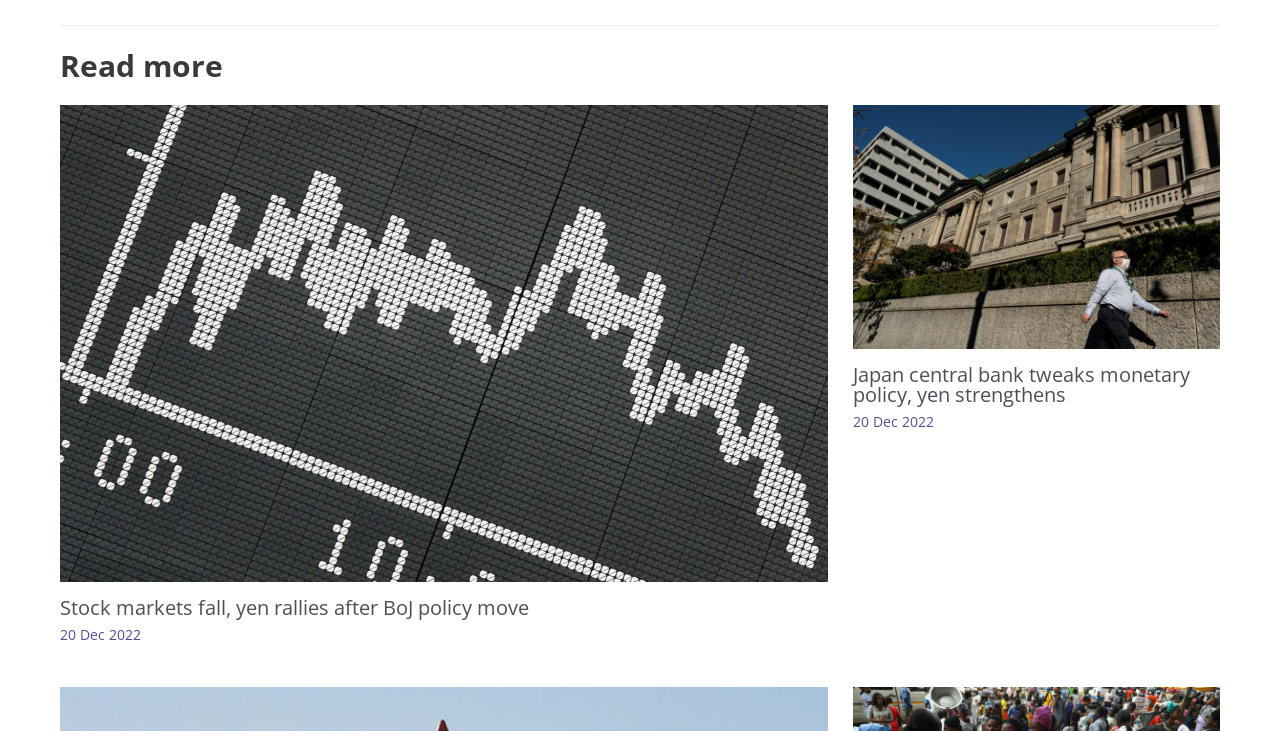What is the topic of the second news article?
Using the image as a reference, answer the question in detail.

I found the topic by reading the heading of the second article, which is 'Japan central bank tweaks monetary policy, yen strengthens'.